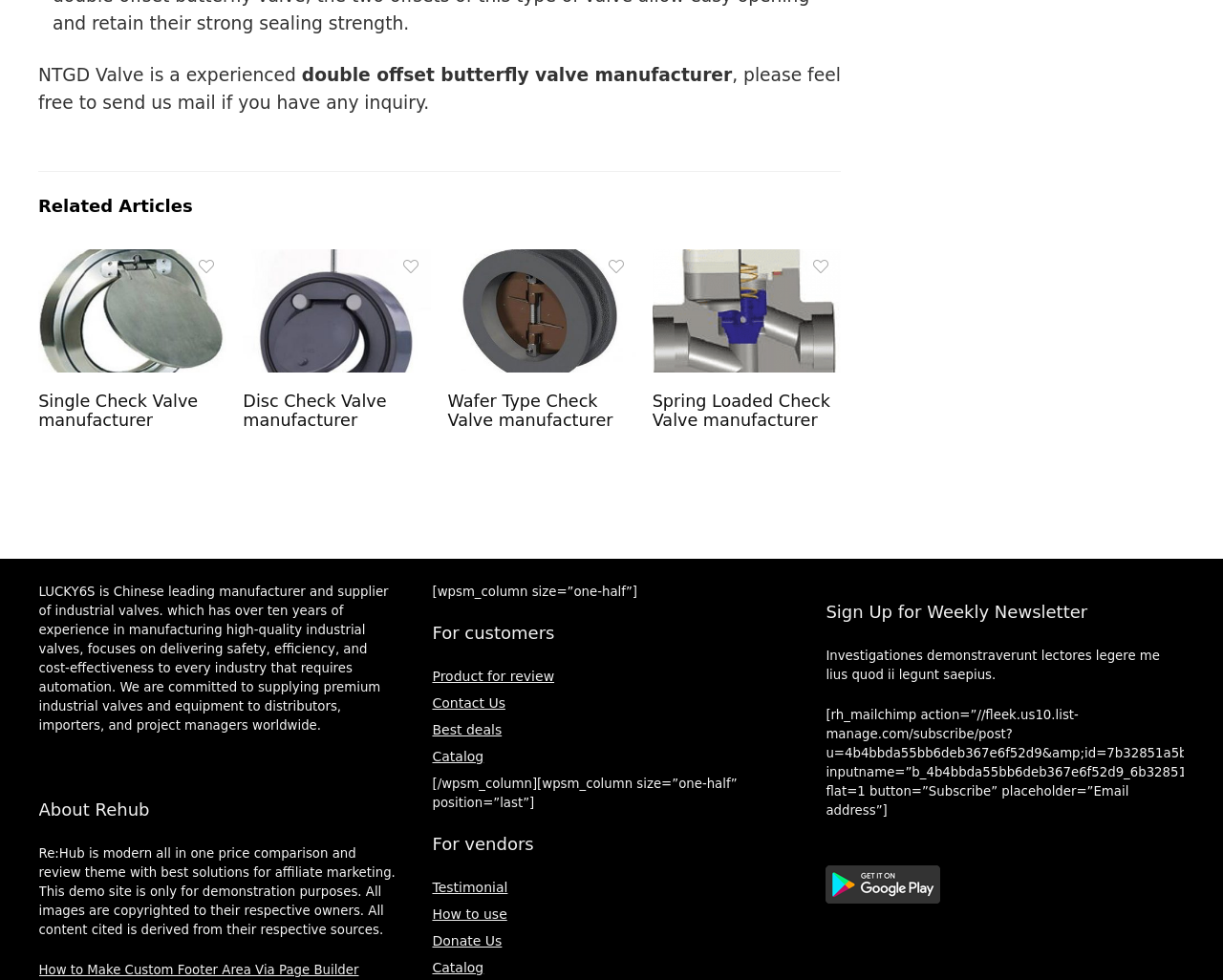Pinpoint the bounding box coordinates of the clickable area needed to execute the instruction: "Click on the 'Testimonial' link". The coordinates should be specified as four float numbers between 0 and 1, i.e., [left, top, right, bottom].

[0.353, 0.898, 0.415, 0.913]